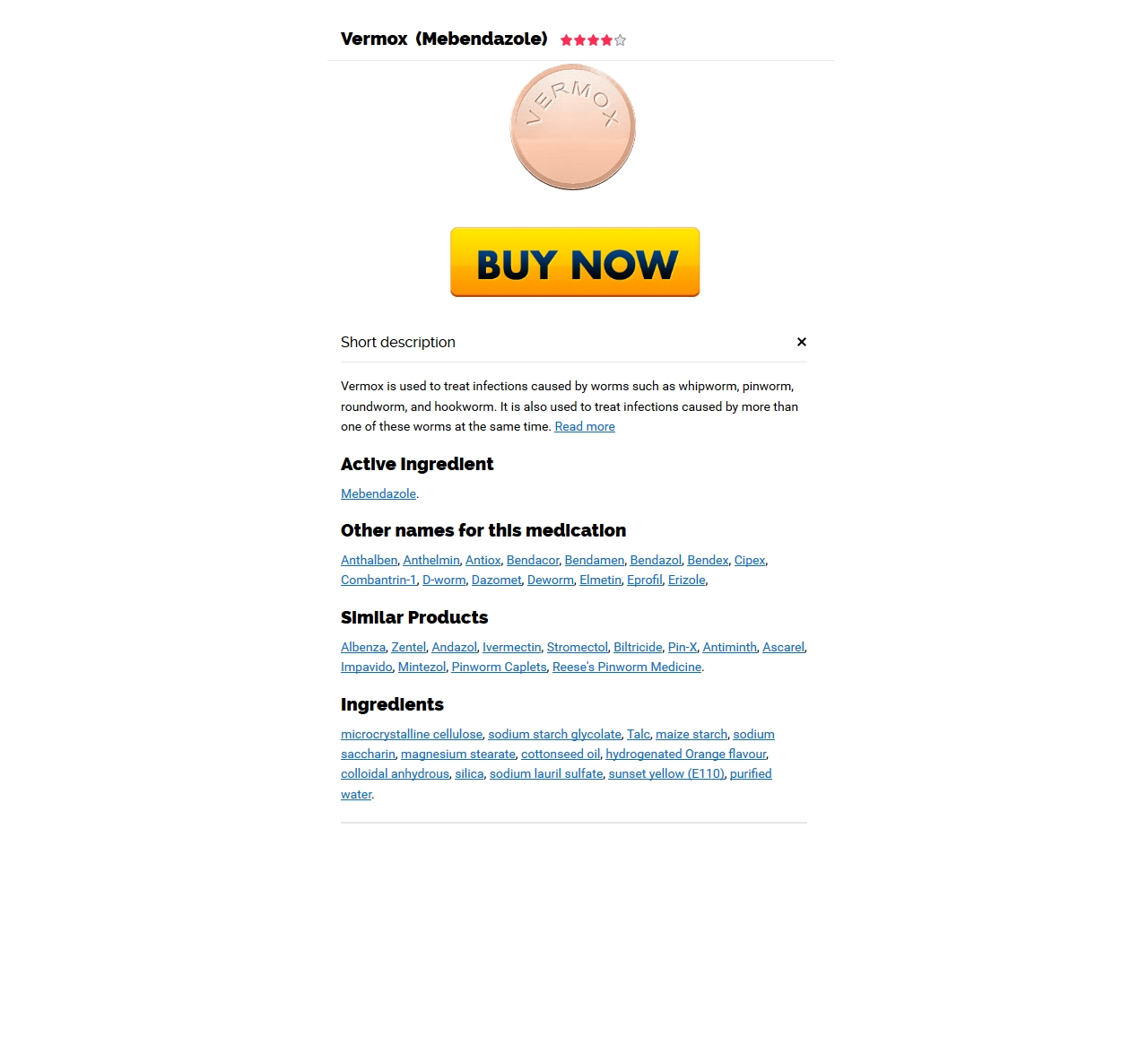What is the rating of the article?
Give a detailed and exhaustive answer to the question.

The rating of the article is obtained from the StaticText '4.6' next to the text 'Rating' at the bottom of the webpage.